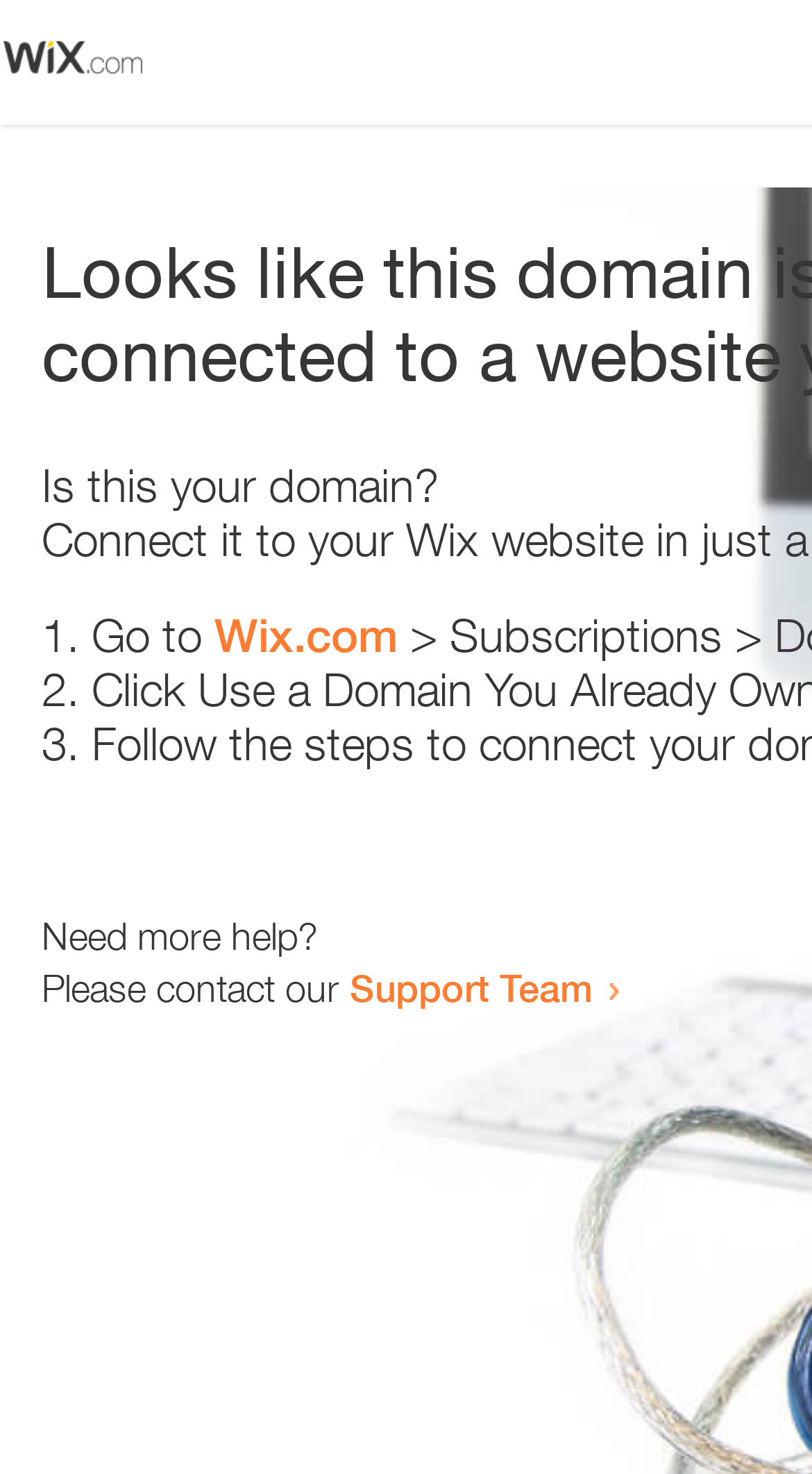Given the element description: "Support Team", predict the bounding box coordinates of this UI element. The coordinates must be four float numbers between 0 and 1, given as [left, top, right, bottom].

[0.431, 0.654, 0.731, 0.685]